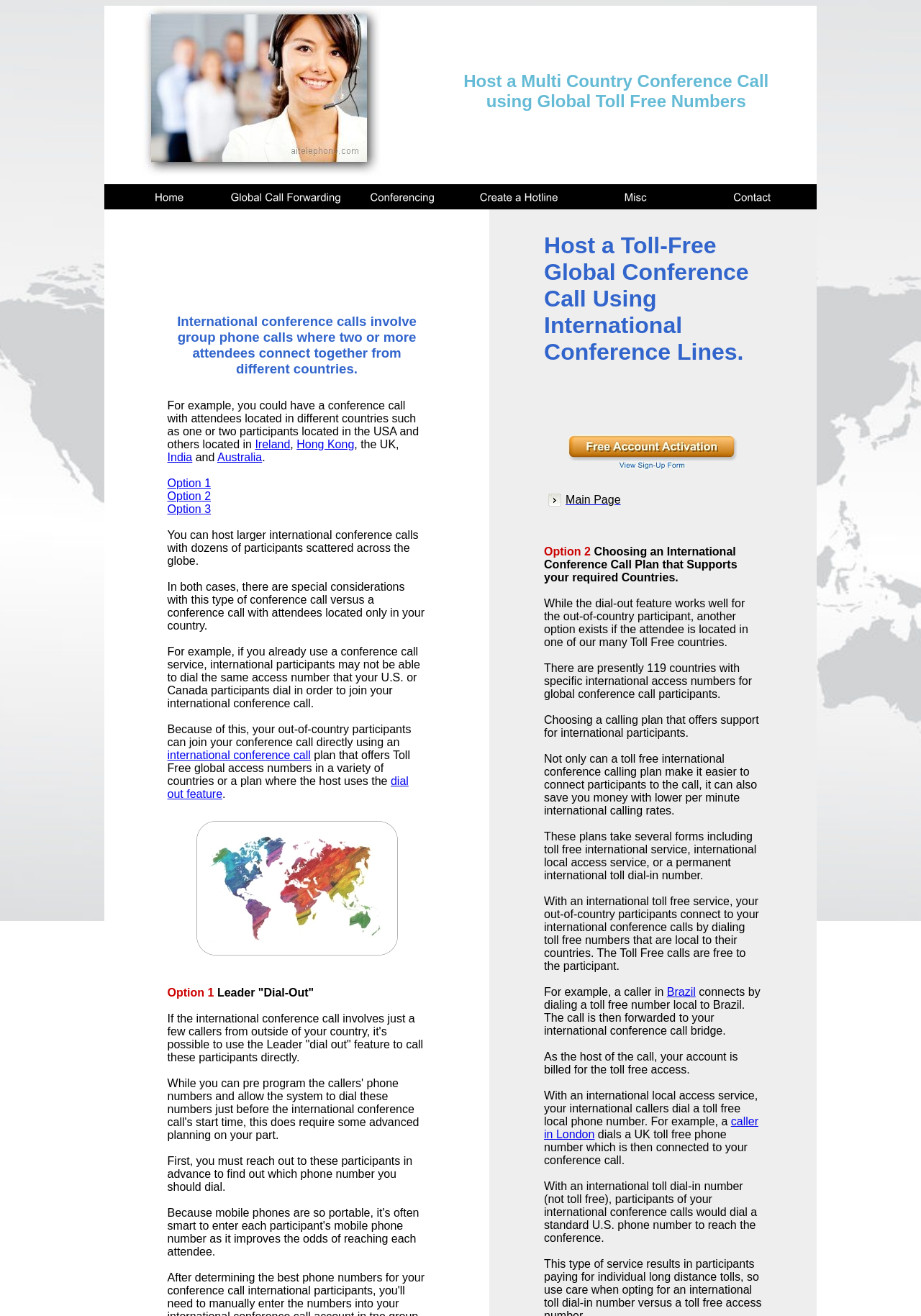Identify the bounding box coordinates of the clickable region required to complete the instruction: "Click on 'Multi Country Conference Calls'". The coordinates should be given as four float numbers within the range of 0 and 1, i.e., [left, top, right, bottom].

[0.115, 0.004, 0.453, 0.134]